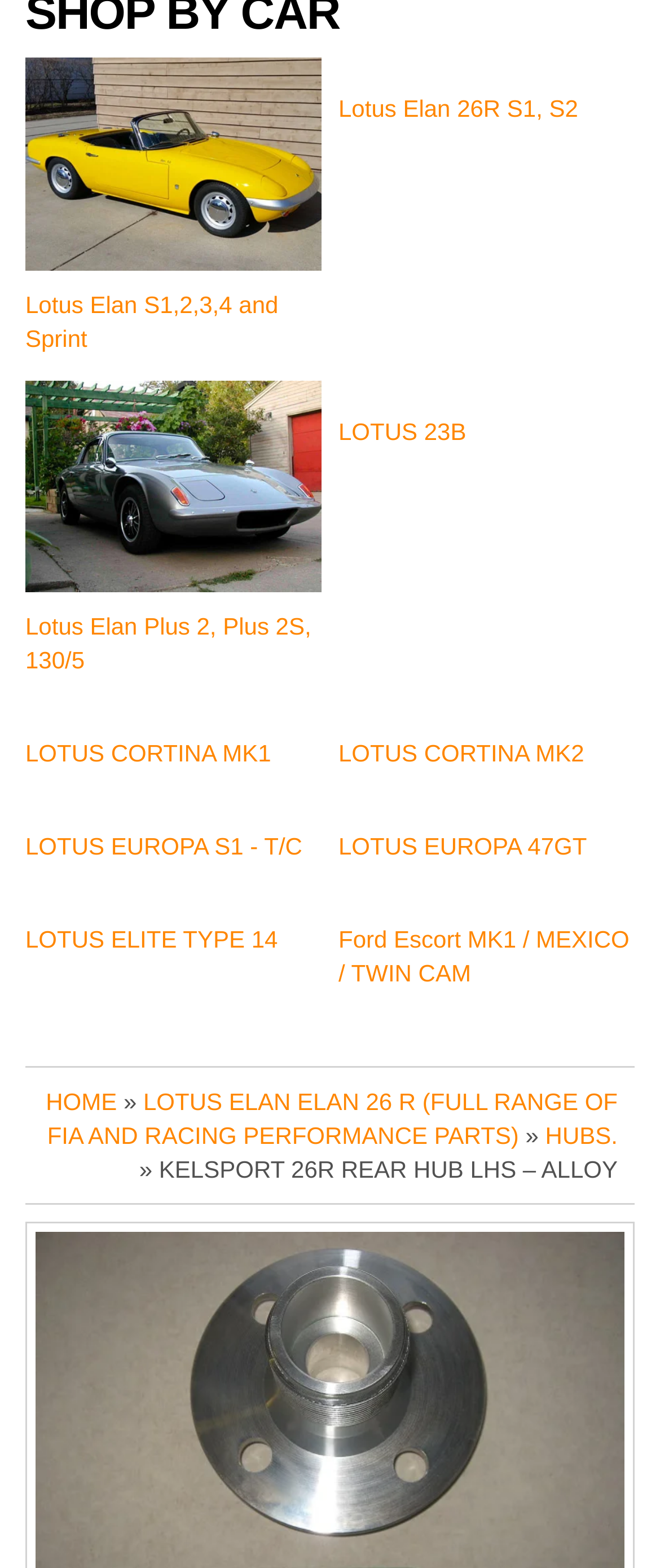Please find the bounding box for the UI element described by: "LOTUS 23B".

[0.513, 0.118, 0.962, 0.161]